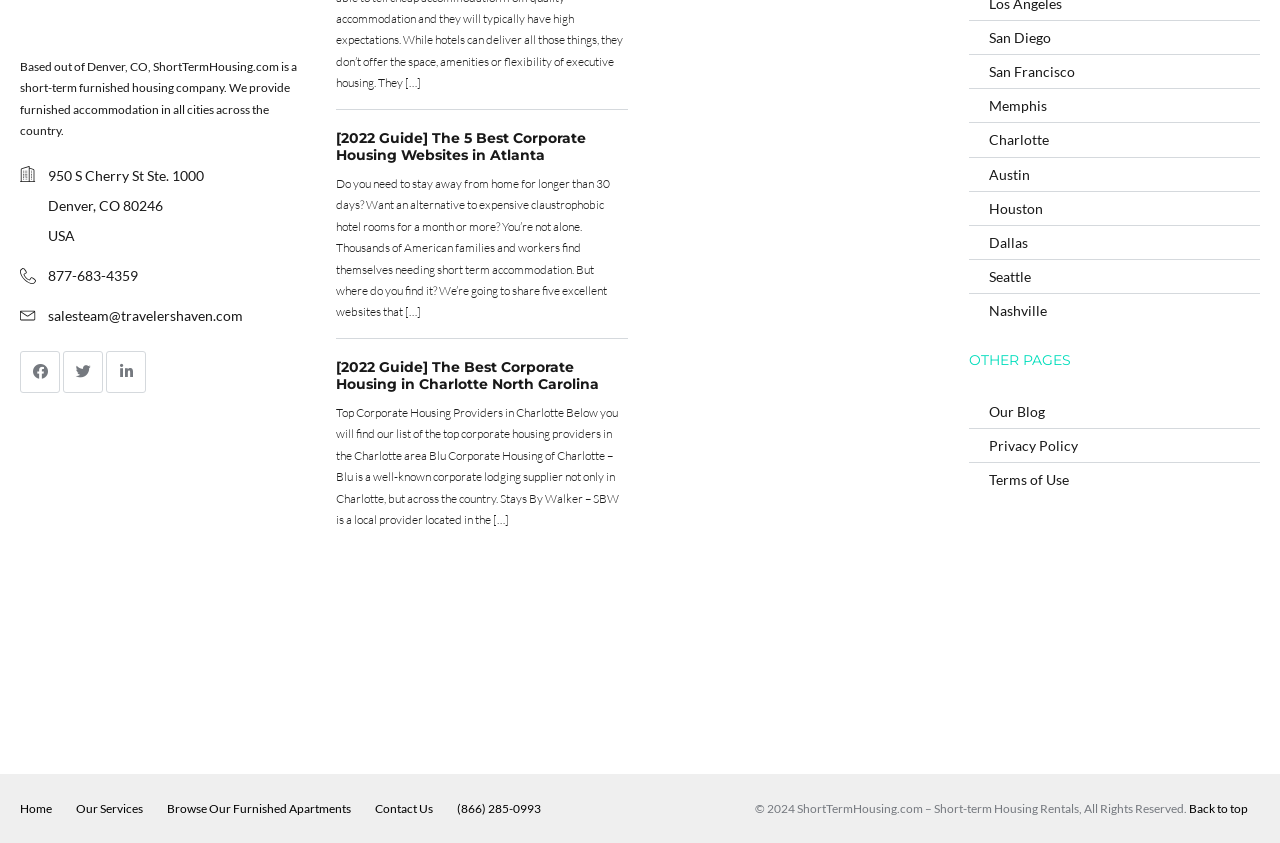Pinpoint the bounding box coordinates of the area that should be clicked to complete the following instruction: "Go back to the top of the page". The coordinates must be given as four float numbers between 0 and 1, i.e., [left, top, right, bottom].

[0.929, 0.95, 0.975, 0.968]